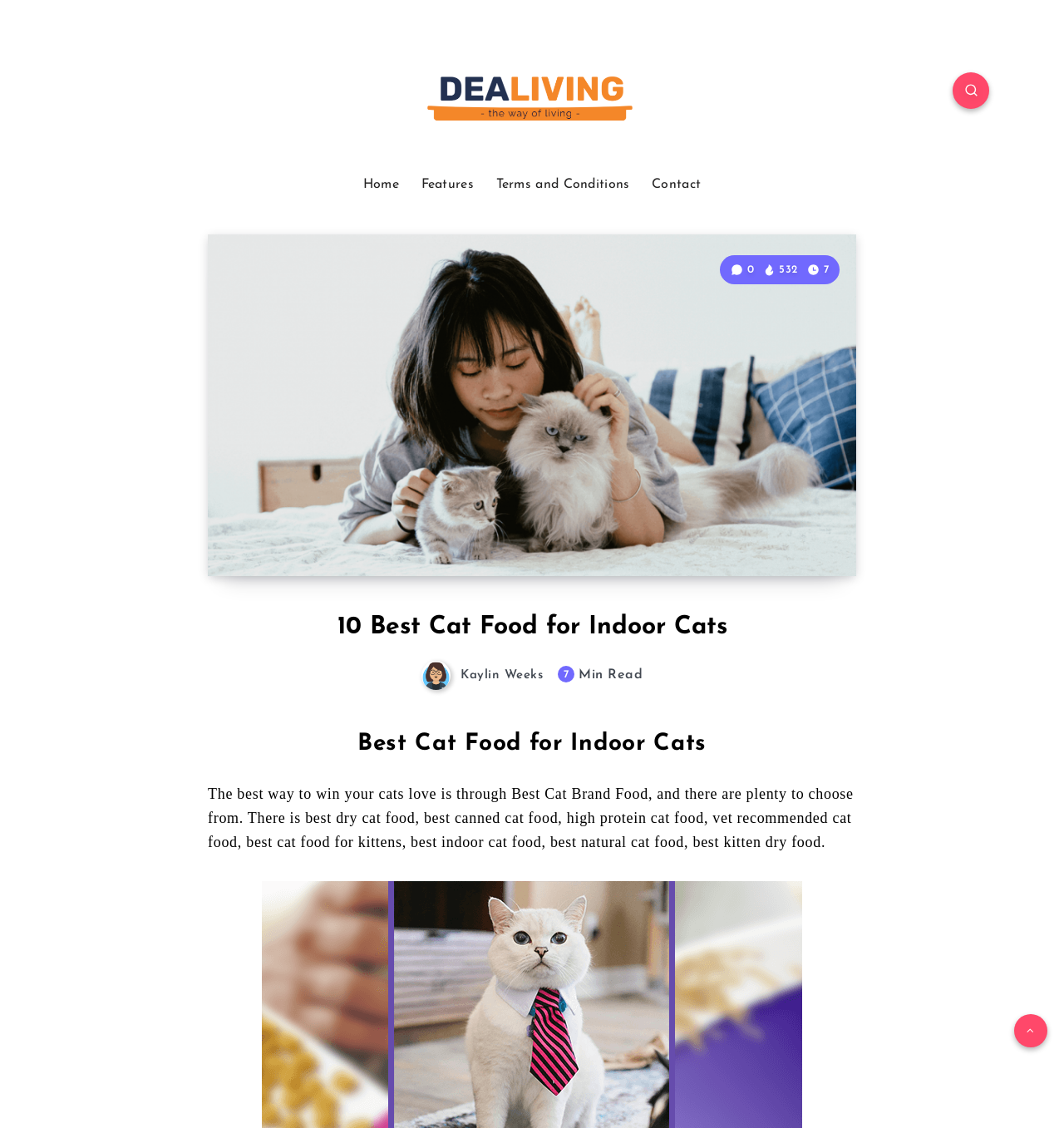Find the bounding box coordinates of the clickable area required to complete the following action: "Click on the link to read about Motivation to Exercise".

None